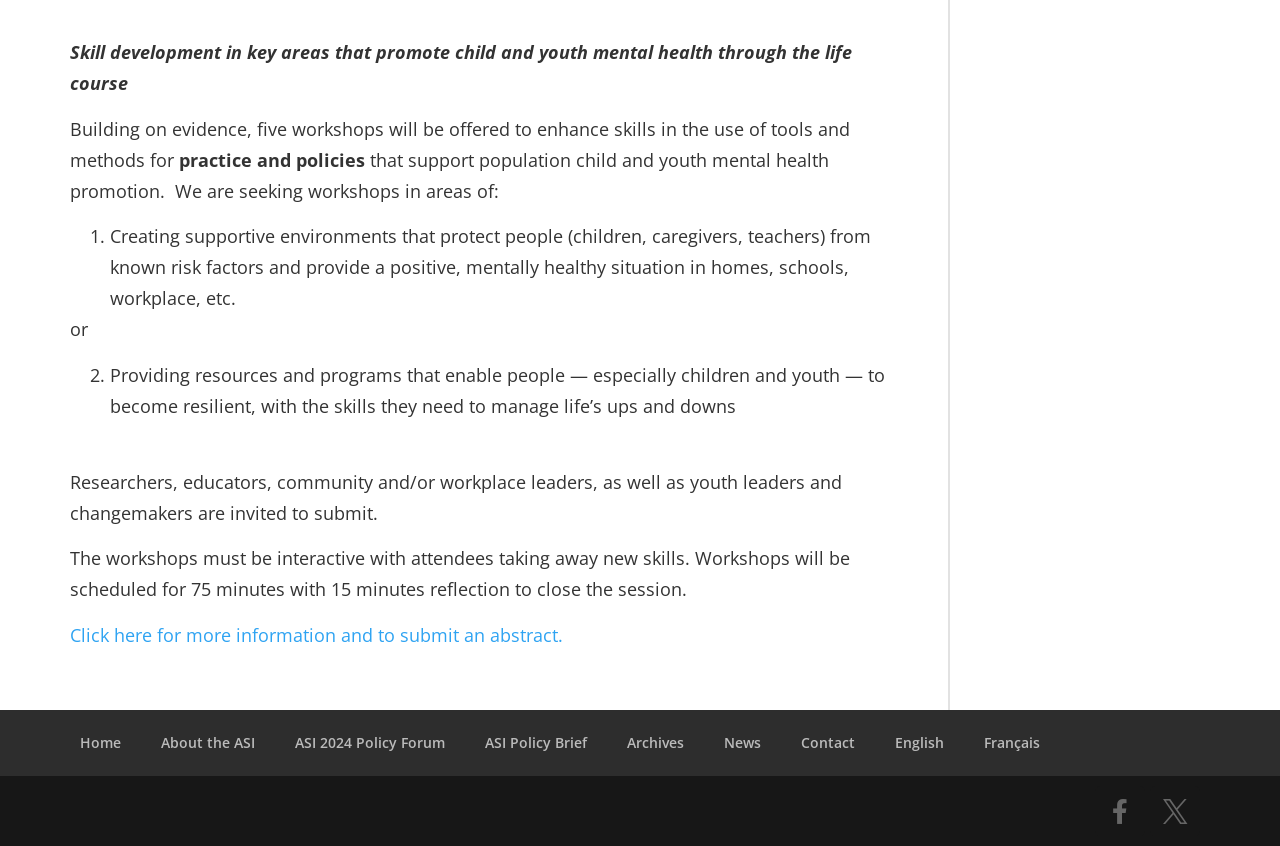Determine the bounding box coordinates of the section I need to click to execute the following instruction: "Contact us". Provide the coordinates as four float numbers between 0 and 1, i.e., [left, top, right, bottom].

None